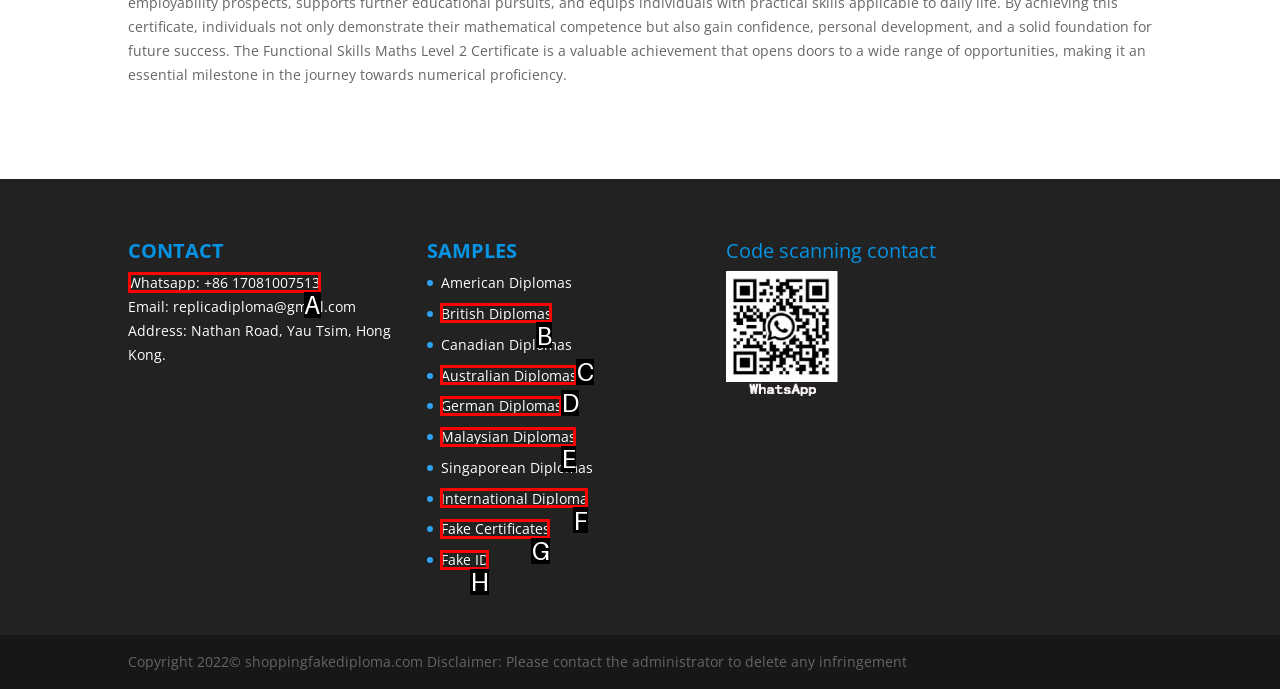Specify the letter of the UI element that should be clicked to achieve the following: Contact via Whatsapp
Provide the corresponding letter from the choices given.

A